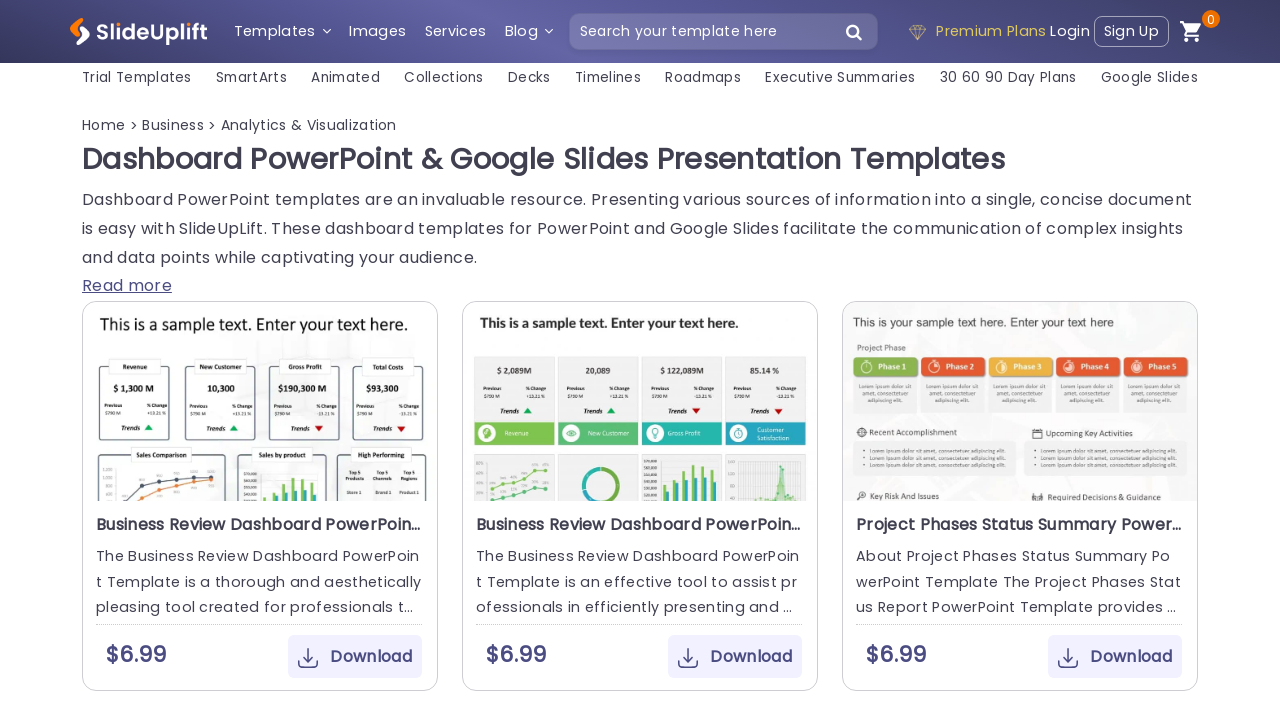What is the website's main purpose?
Provide a detailed and extensive answer to the question.

Based on the webpage's content, it appears that the website's main purpose is to provide dashboard templates for PowerPoint and Google Slides presentations. The webpage offers various templates and themes for creating dashboards, and users can download and edit them according to their needs.